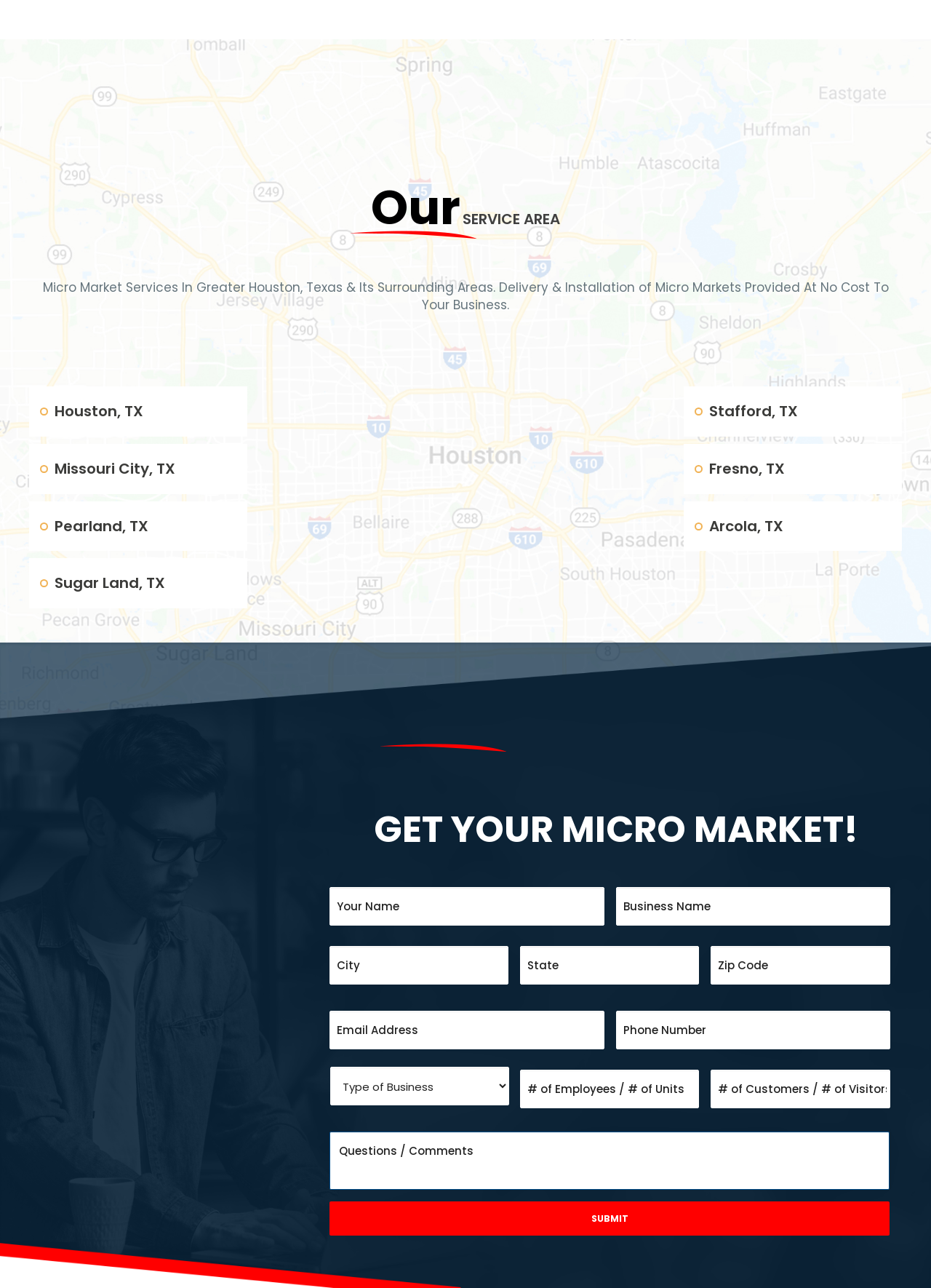Please identify the bounding box coordinates of the element I need to click to follow this instruction: "Select your business type from the dropdown".

[0.355, 0.828, 0.547, 0.858]